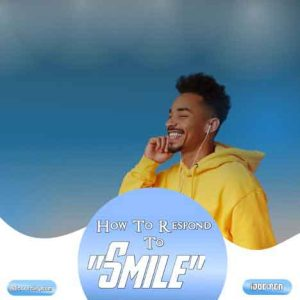Break down the image and describe every detail you can observe.

The image features a cheerful man wearing a bright yellow hoodie, with earbuds in his ears, and a wide smile on his face. The background is a soft gradient of blues, enhancing the positive vibe of the scene. Bold text at the bottom reads, "How To Respond To 'SMILE,'" emphasizing the theme of the image. This design suggests a lighthearted approach to responding to others’ requests for a smile, potentially inviting viewers to consider witty or playful replies in social situations. The energetic expression of the man conveys a sense of confidence and positivity, making the image both engaging and relatable.